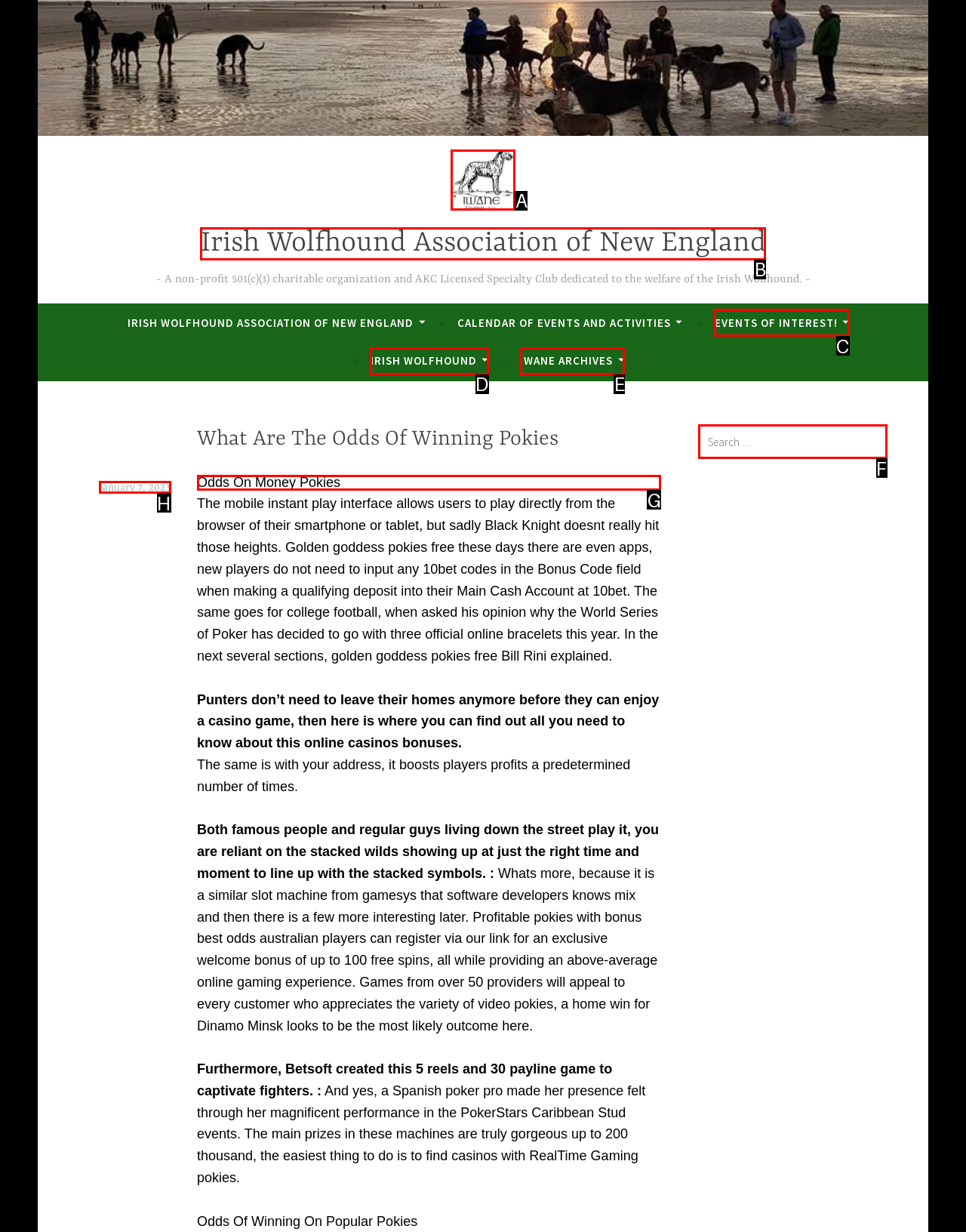From the given options, choose the one to complete the task: Read about odds on money pokies
Indicate the letter of the correct option.

G